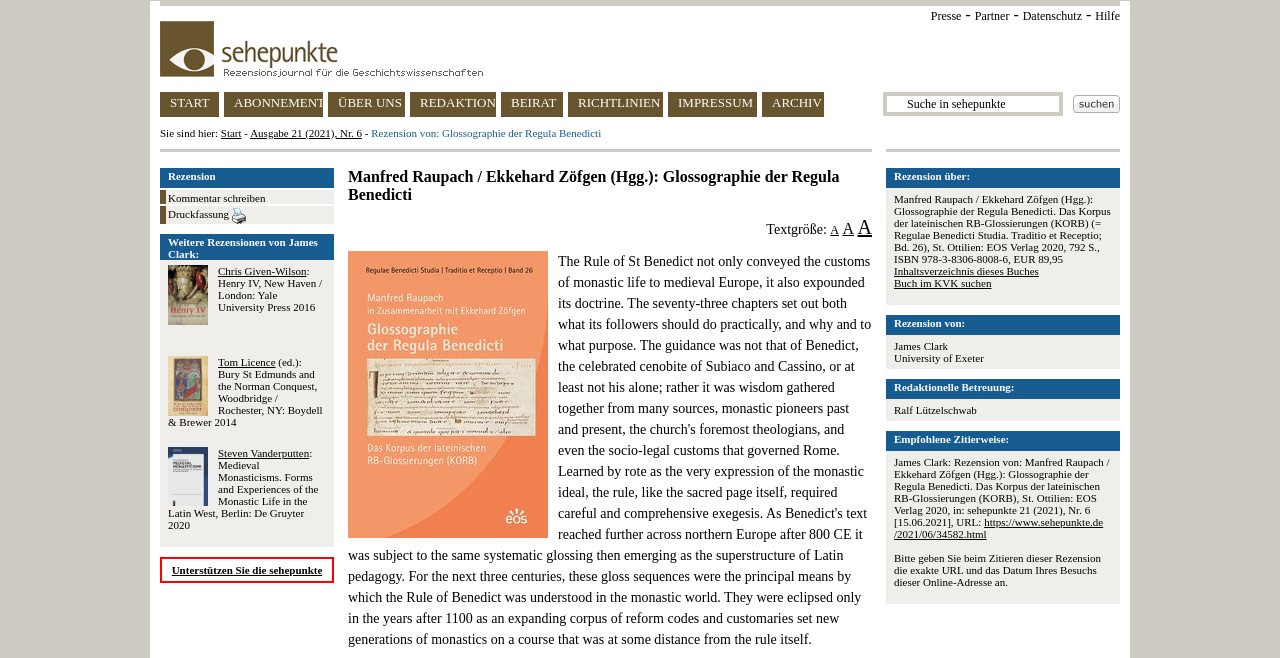Please identify the bounding box coordinates of the element's region that I should click in order to complete the following instruction: "Read the review of 'Glossographie der Regula Benedicti'". The bounding box coordinates consist of four float numbers between 0 and 1, i.e., [left, top, right, bottom].

[0.29, 0.193, 0.47, 0.211]